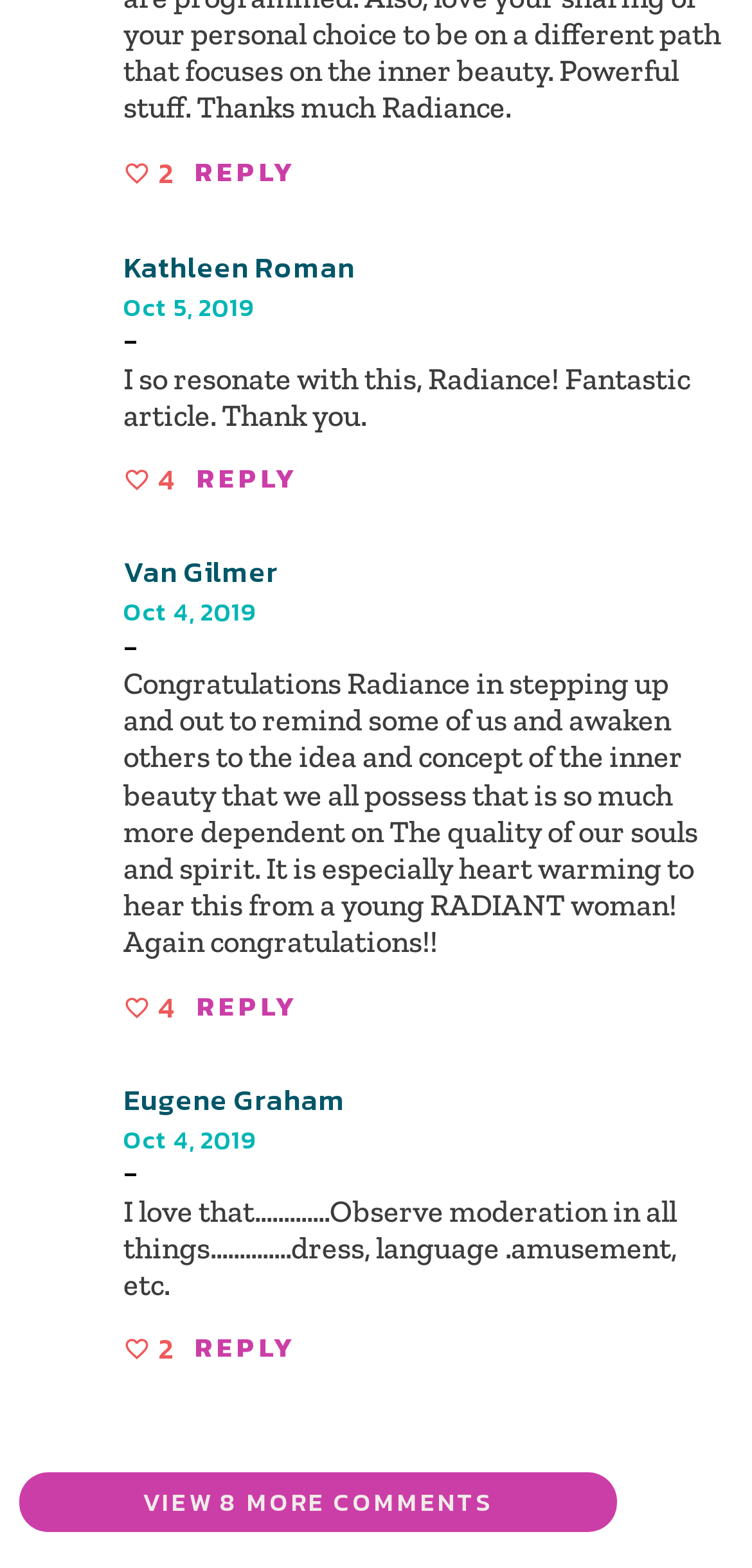Indicate the bounding box coordinates of the element that needs to be clicked to satisfy the following instruction: "View the 'Audit Services' page". The coordinates should be four float numbers between 0 and 1, i.e., [left, top, right, bottom].

None